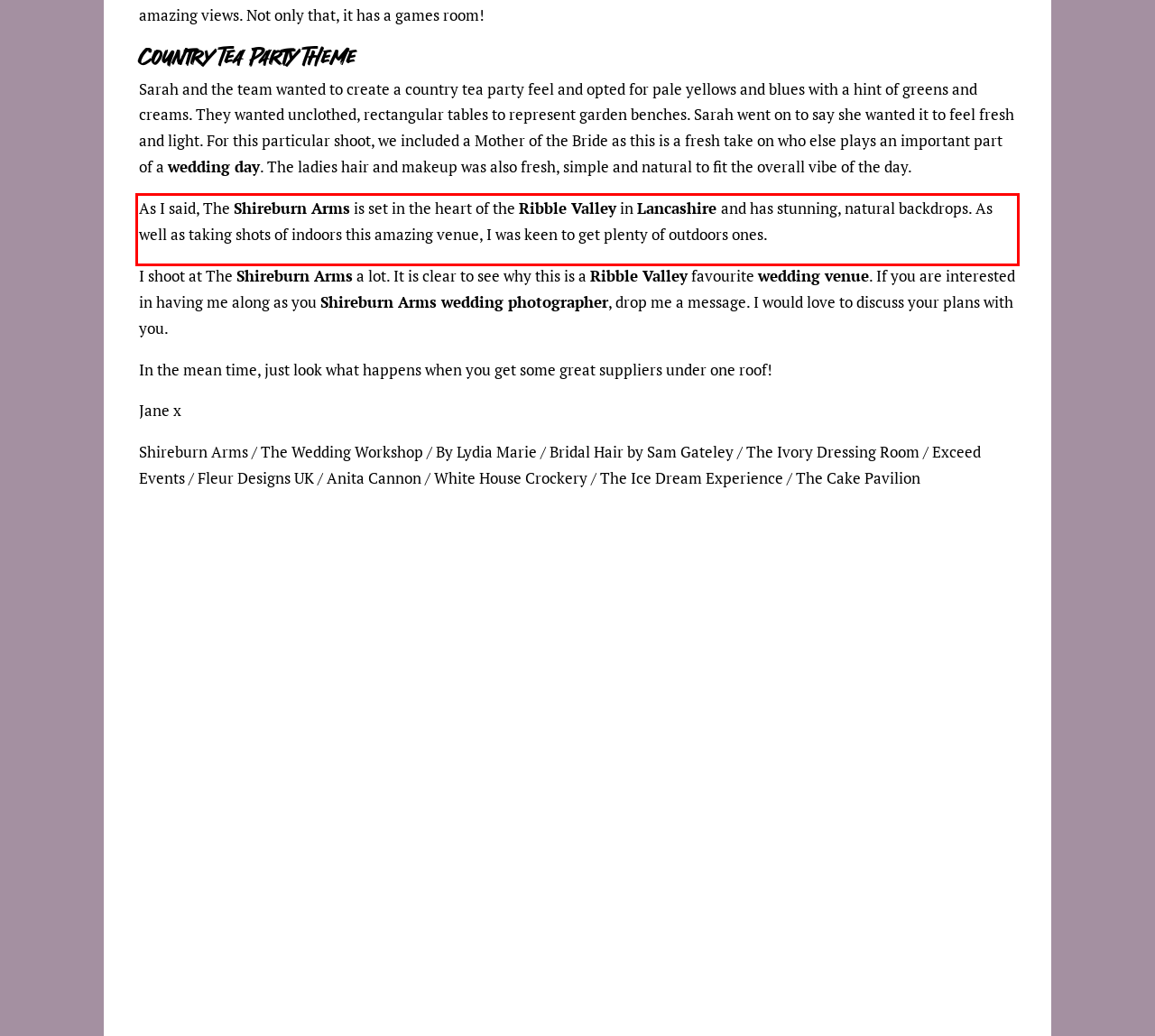Given a webpage screenshot, identify the text inside the red bounding box using OCR and extract it.

As I said, The Shireburn Arms is set in the heart of the Ribble Valley in Lancashire and has stunning, natural backdrops. As well as taking shots of indoors this amazing venue, I was keen to get plenty of outdoors ones.